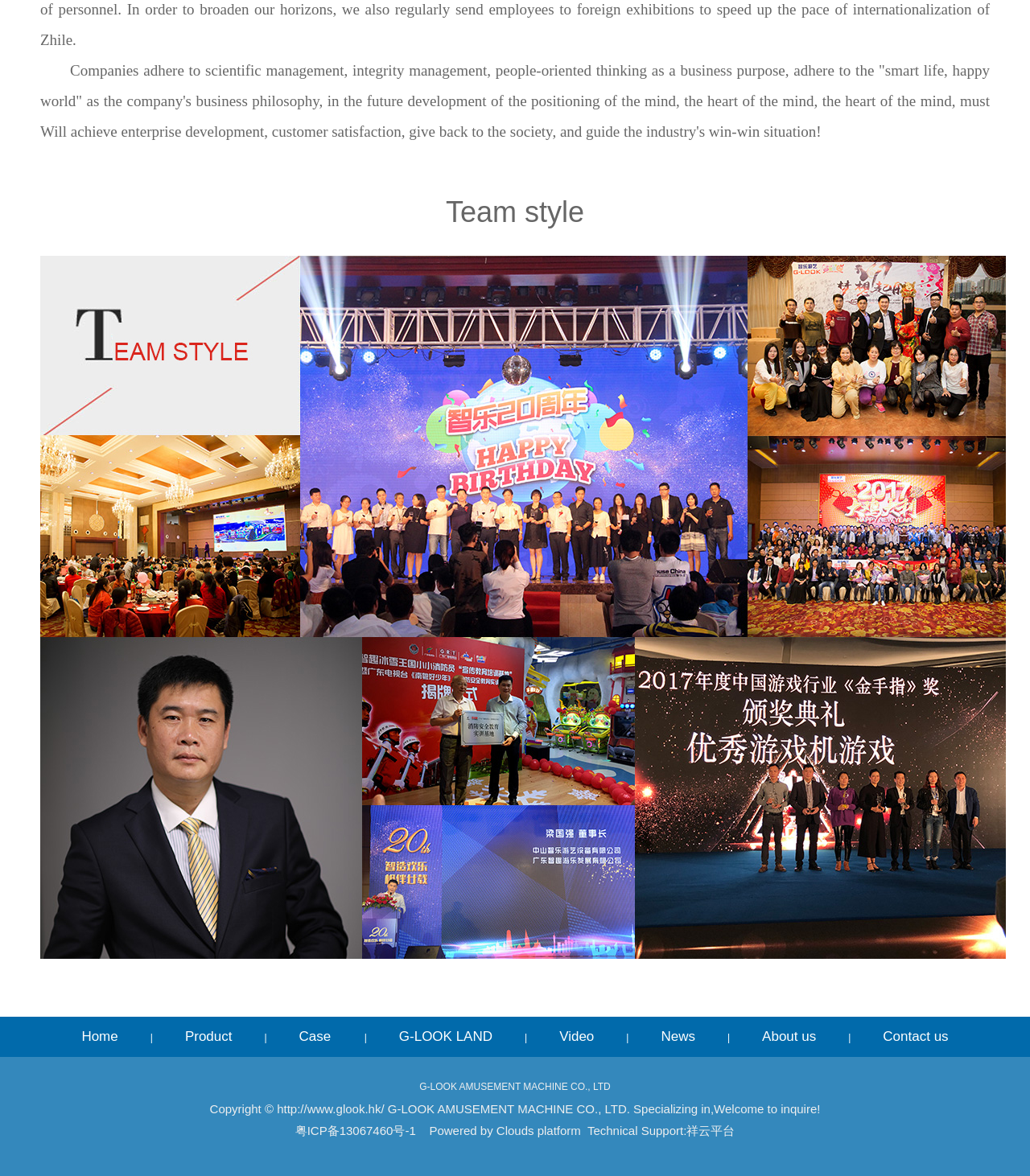Provide a brief response to the question using a single word or phrase: 
What is the company's business philosophy?

Smart life, happy world